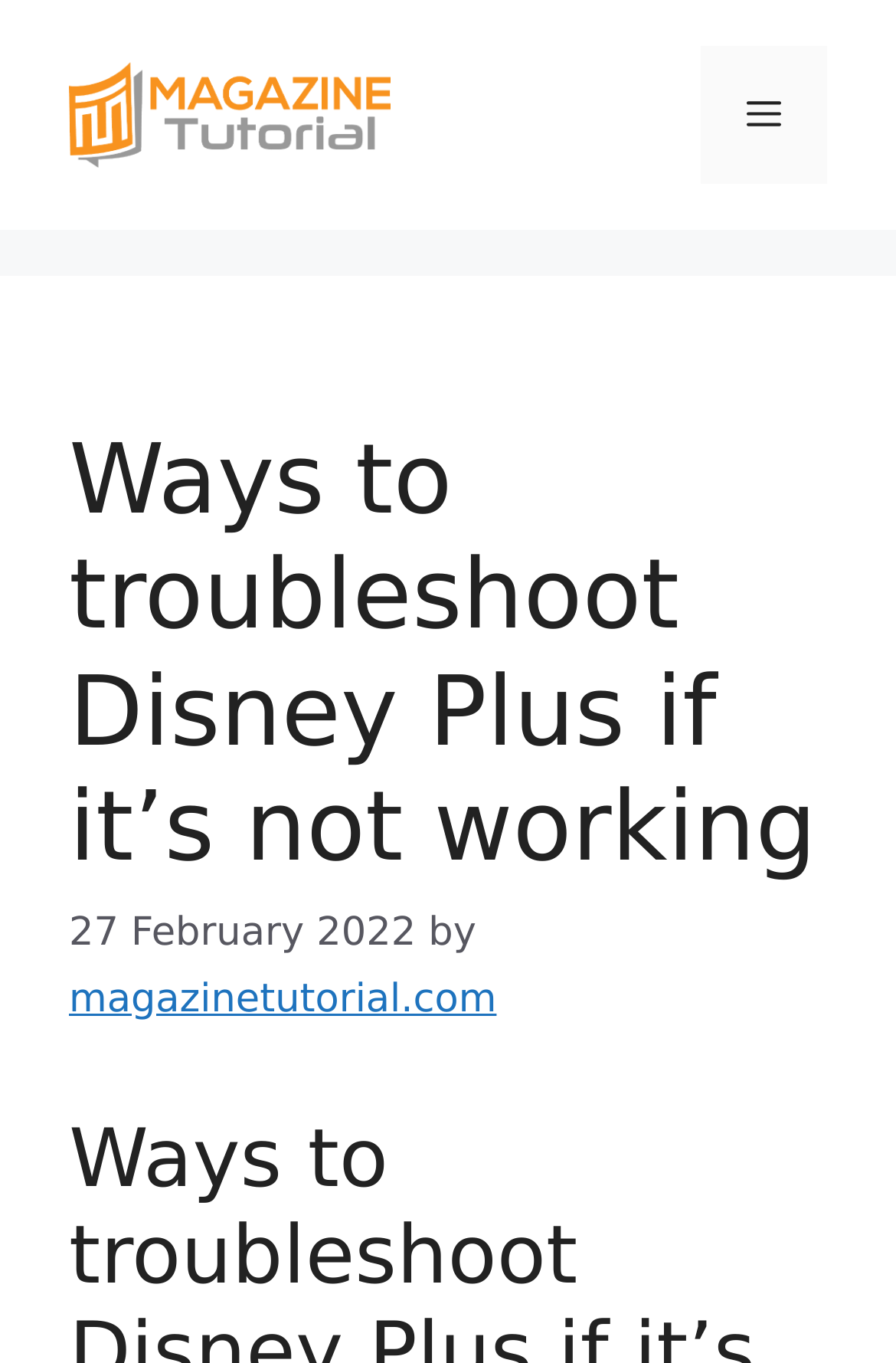What is the date of the article?
Can you offer a detailed and complete answer to this question?

I found the answer by examining the time element in the header section, which contains a static text element with the date '27 February 2022'.